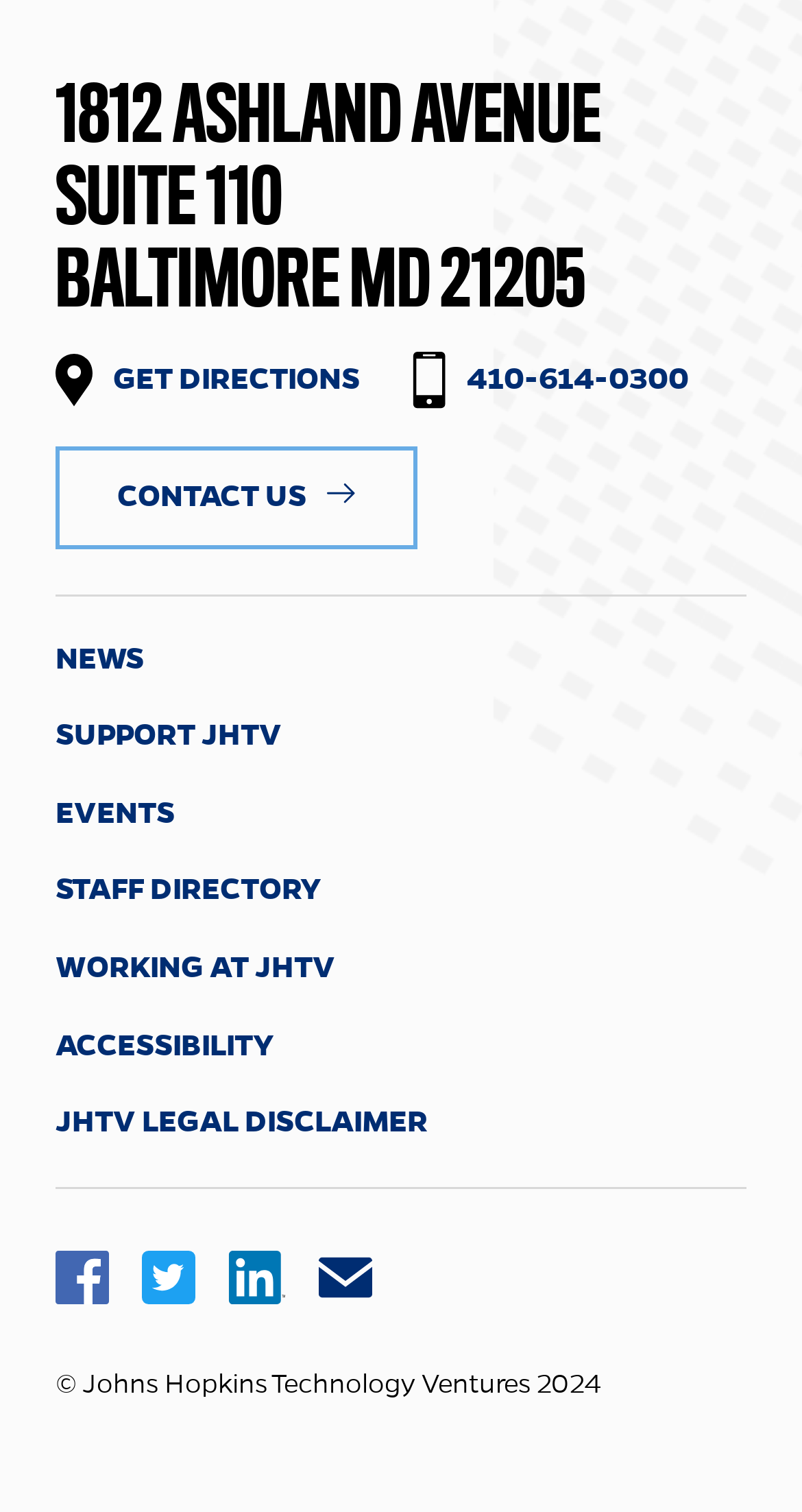Find the bounding box coordinates of the clickable region needed to perform the following instruction: "follow on Facebook". The coordinates should be provided as four float numbers between 0 and 1, i.e., [left, top, right, bottom].

[0.049, 0.816, 0.157, 0.873]